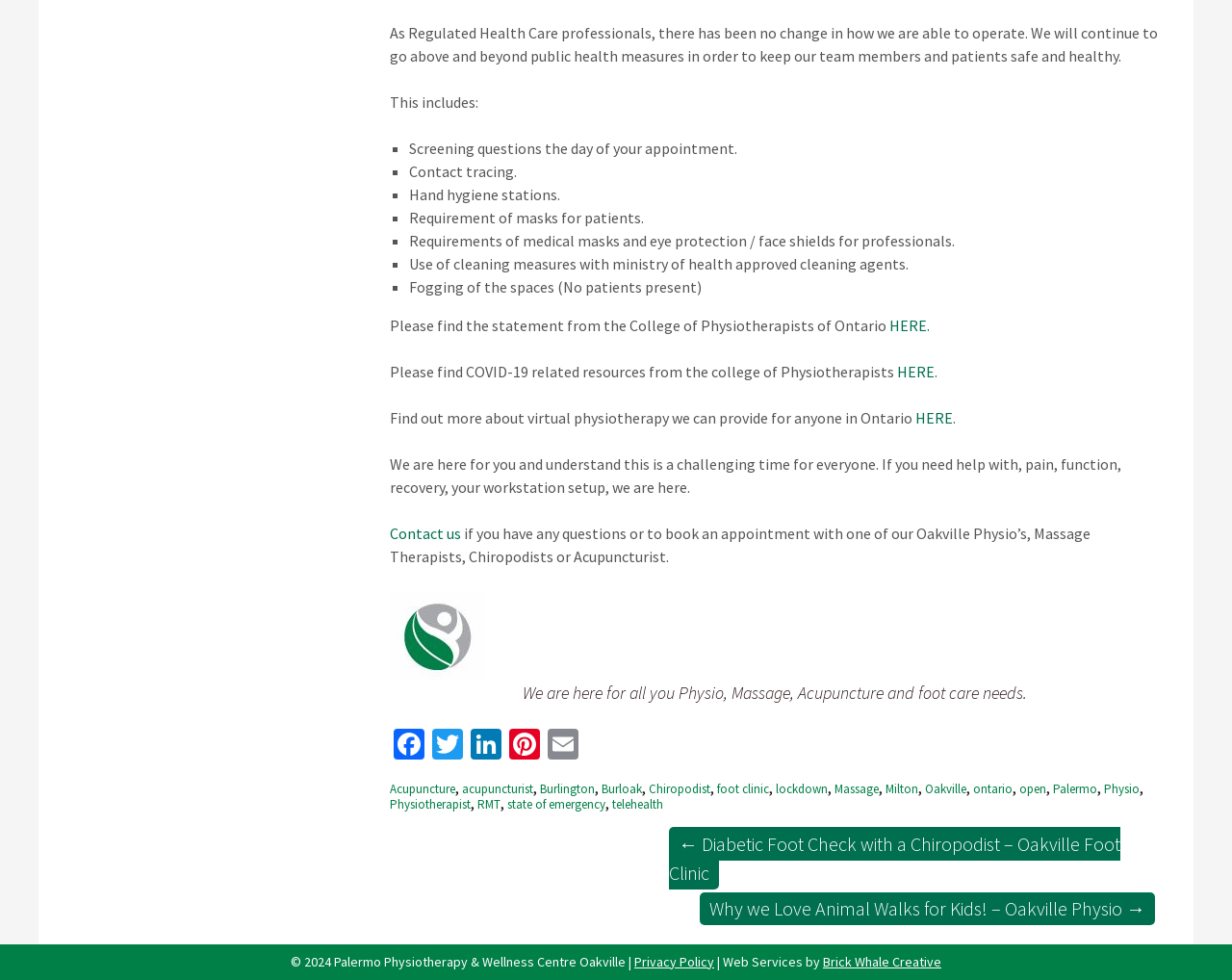Find the bounding box of the web element that fits this description: "Privacy Policy".

[0.515, 0.972, 0.58, 0.99]